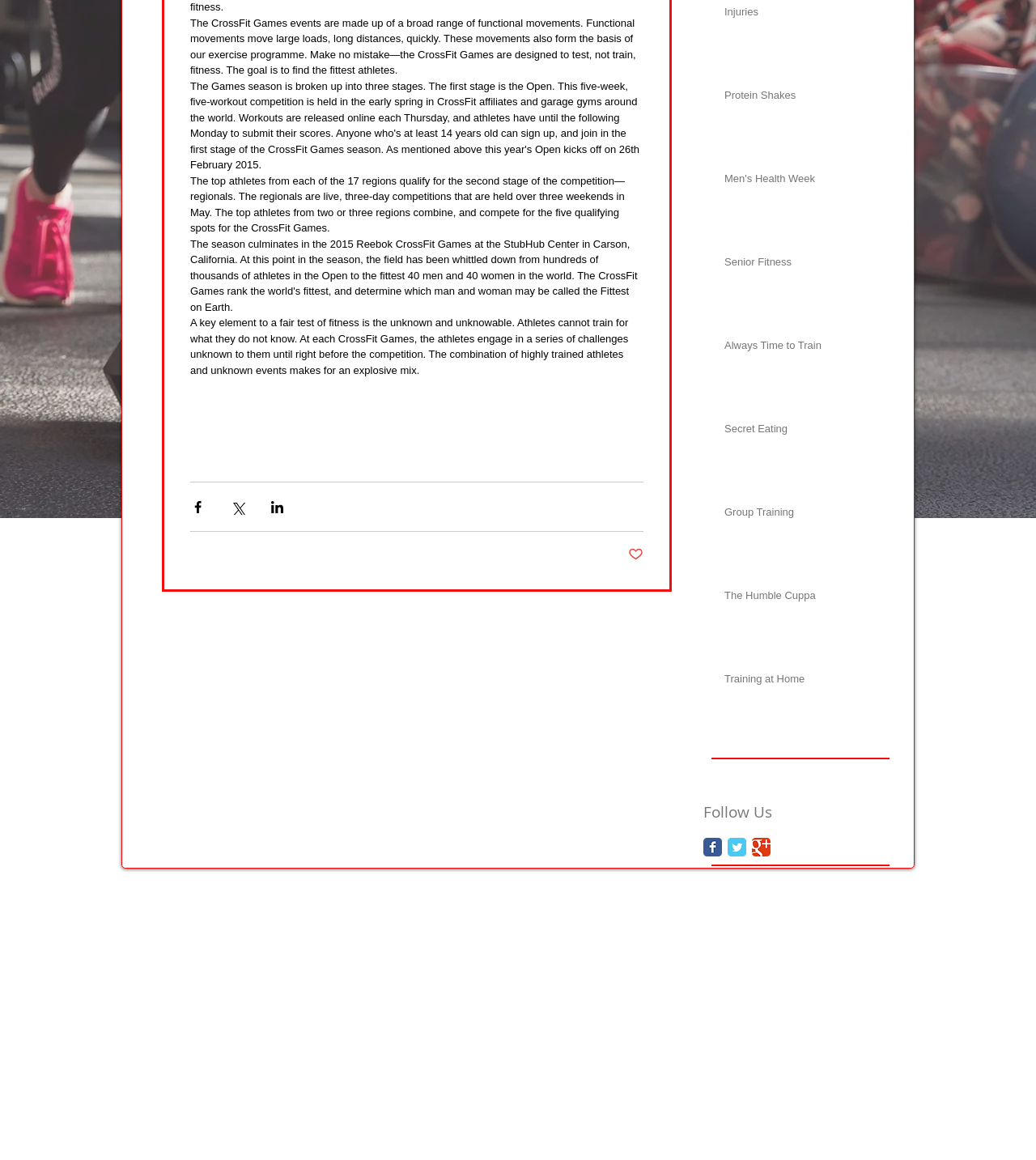Using the webpage screenshot, find the UI element described by Always Time to Train. Provide the bounding box coordinates in the format (top-left x, top-left y, bottom-right x, bottom-right y), ensuring all values are floating point numbers between 0 and 1.

[0.699, 0.291, 0.841, 0.31]